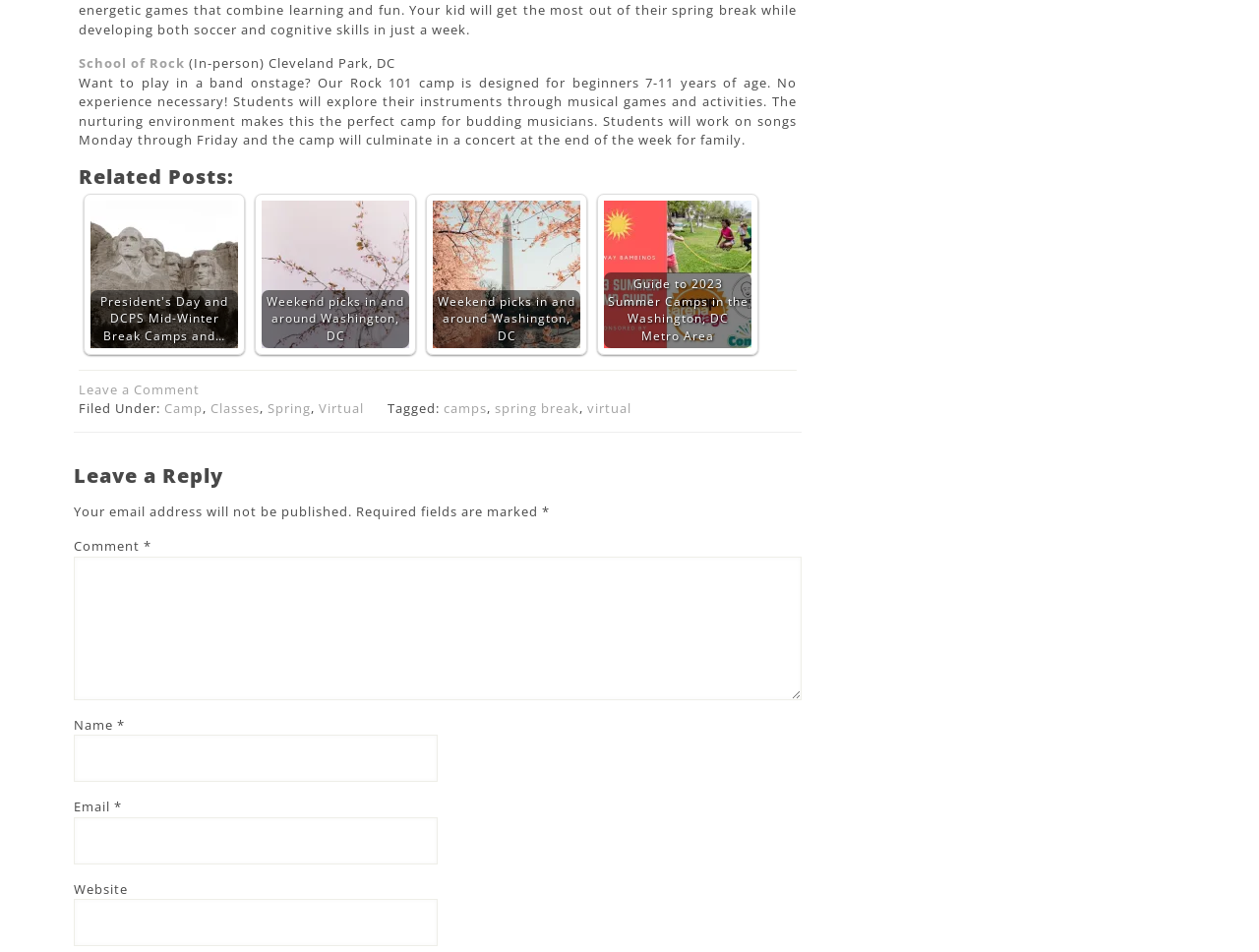Please specify the coordinates of the bounding box for the element that should be clicked to carry out this instruction: "Click the 'Leave a Comment' link". The coordinates must be four float numbers between 0 and 1, formatted as [left, top, right, bottom].

[0.062, 0.399, 0.159, 0.418]